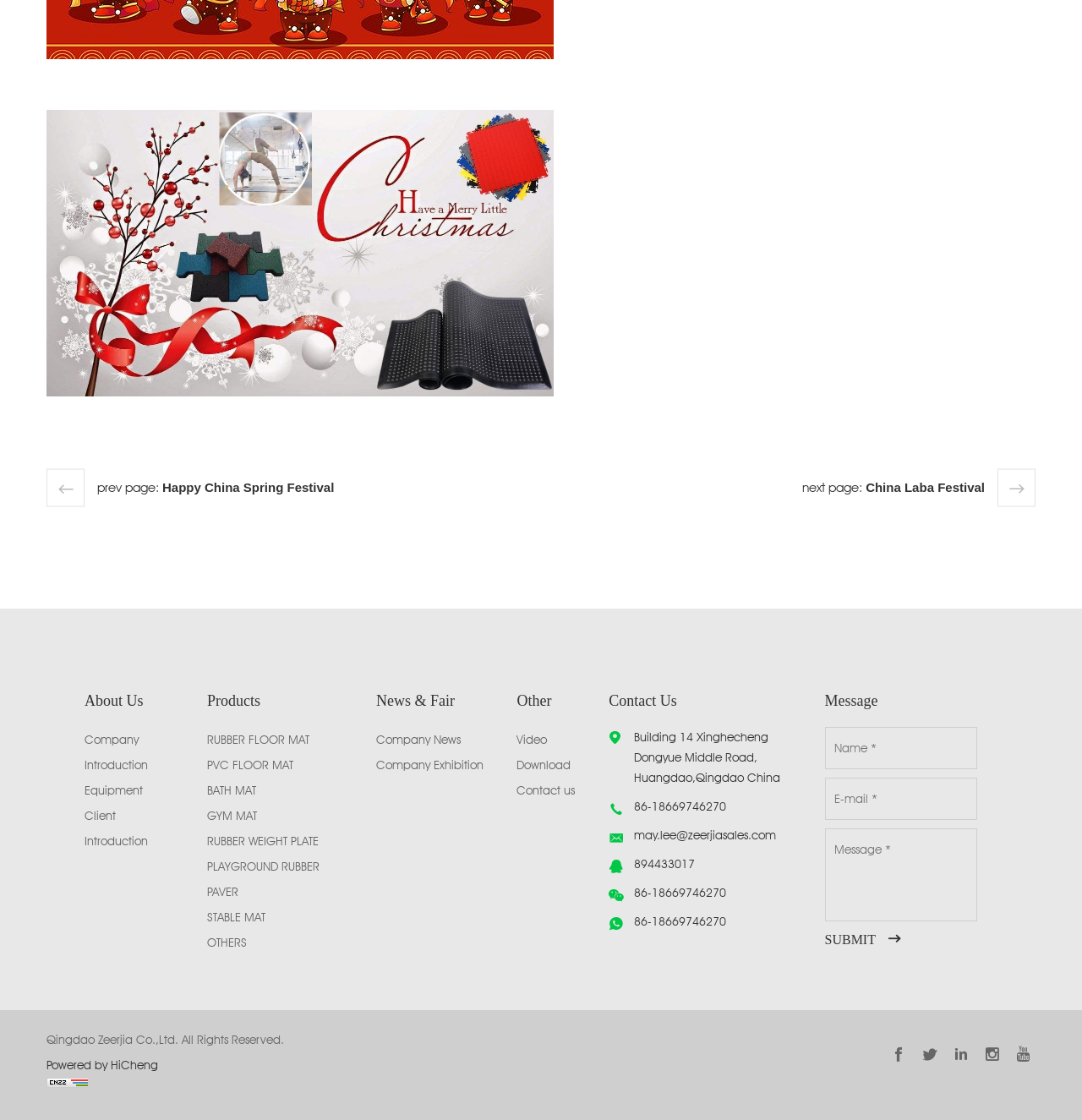Locate the bounding box coordinates of the area you need to click to fulfill this instruction: 'Click the 'Contact us' link'. The coordinates must be in the form of four float numbers ranging from 0 to 1: [left, top, right, bottom].

[0.478, 0.7, 0.532, 0.712]